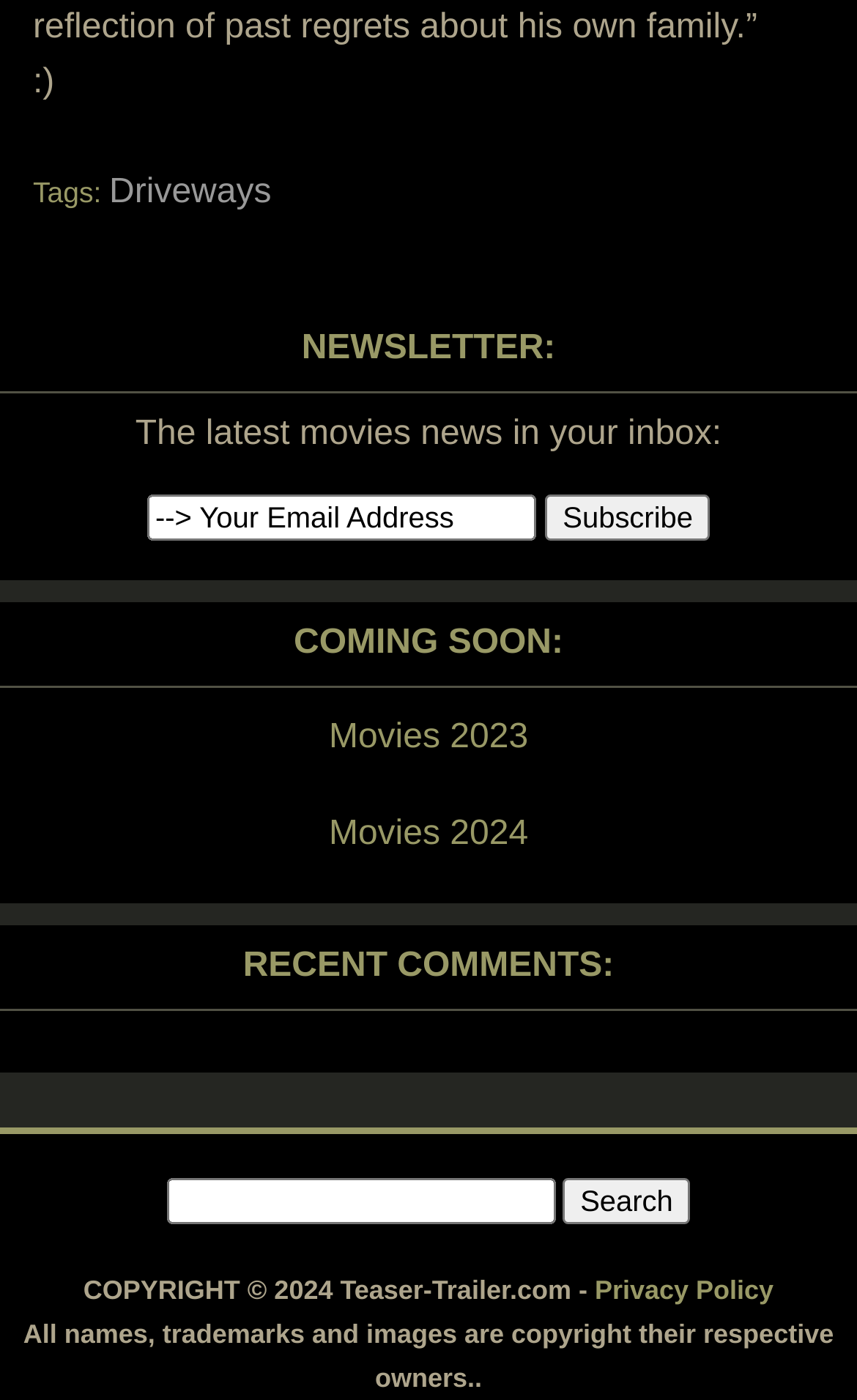What is the function of the searchbox?
Using the image provided, answer with just one word or phrase.

Search the website